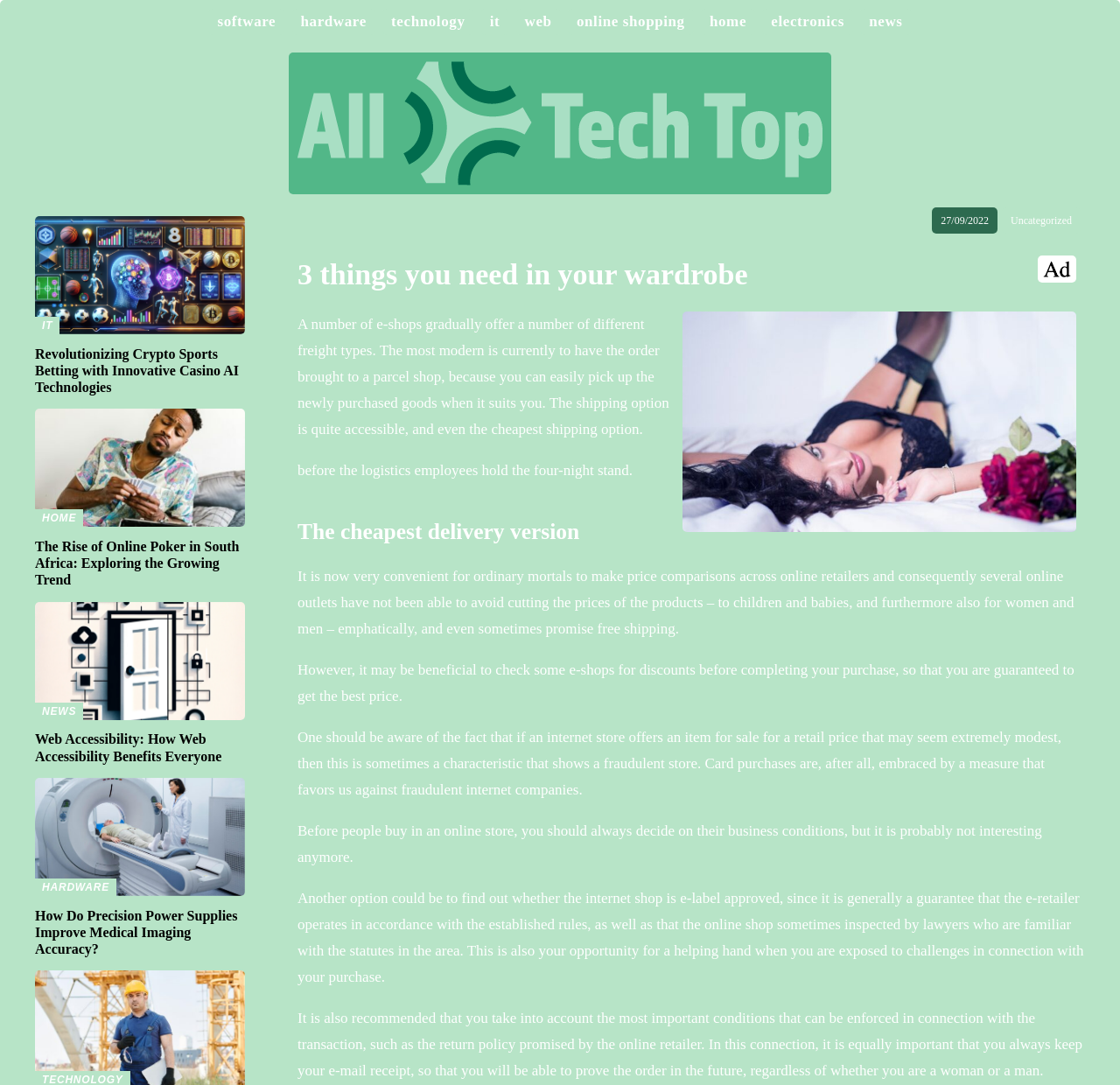Locate the bounding box coordinates of the element I should click to achieve the following instruction: "visit the 'online shopping' page".

[0.515, 0.012, 0.611, 0.027]